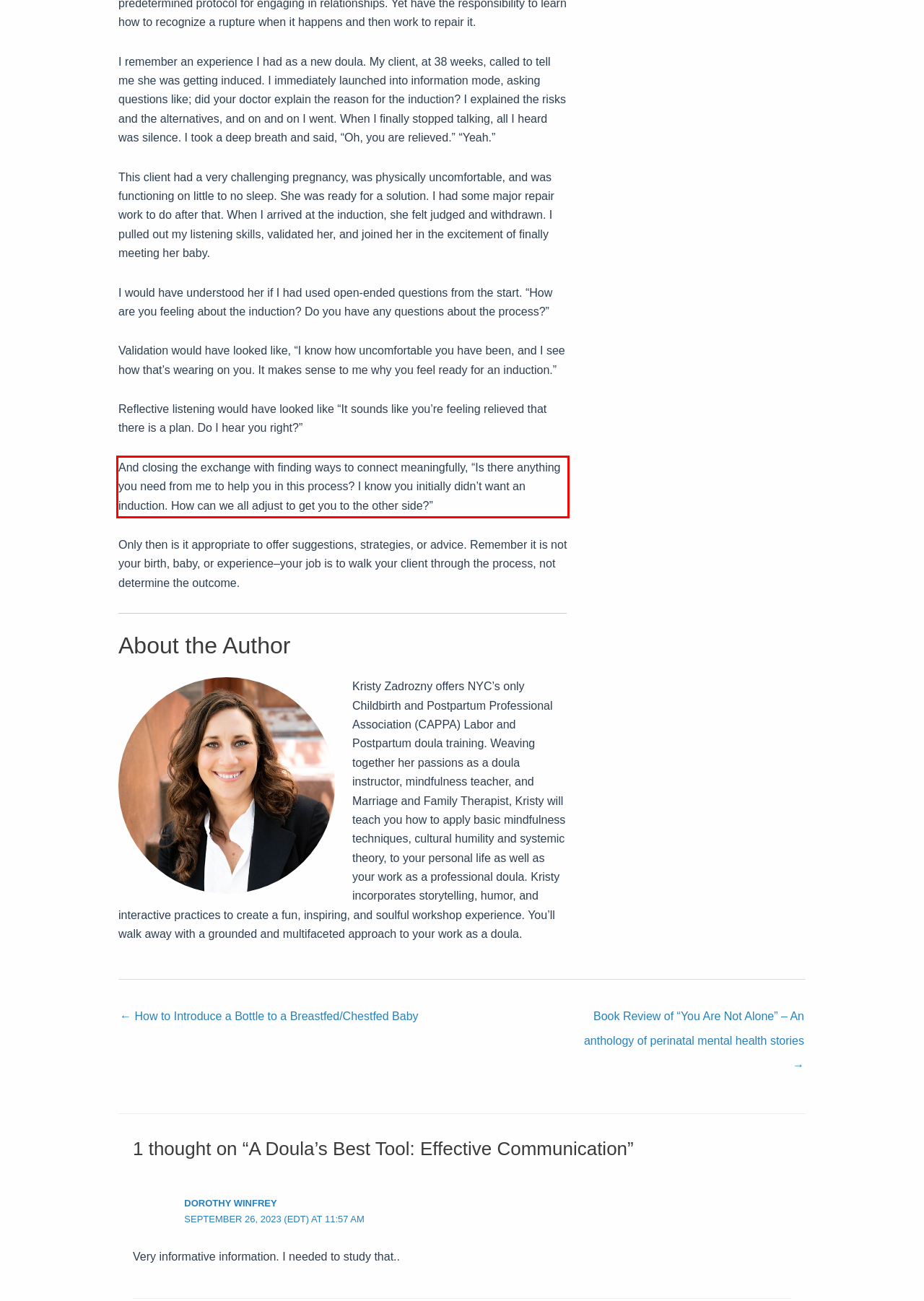Please examine the webpage screenshot and extract the text within the red bounding box using OCR.

And closing the exchange with finding ways to connect meaningfully, “Is there anything you need from me to help you in this process? I know you initially didn’t want an induction. How can we all adjust to get you to the other side?”